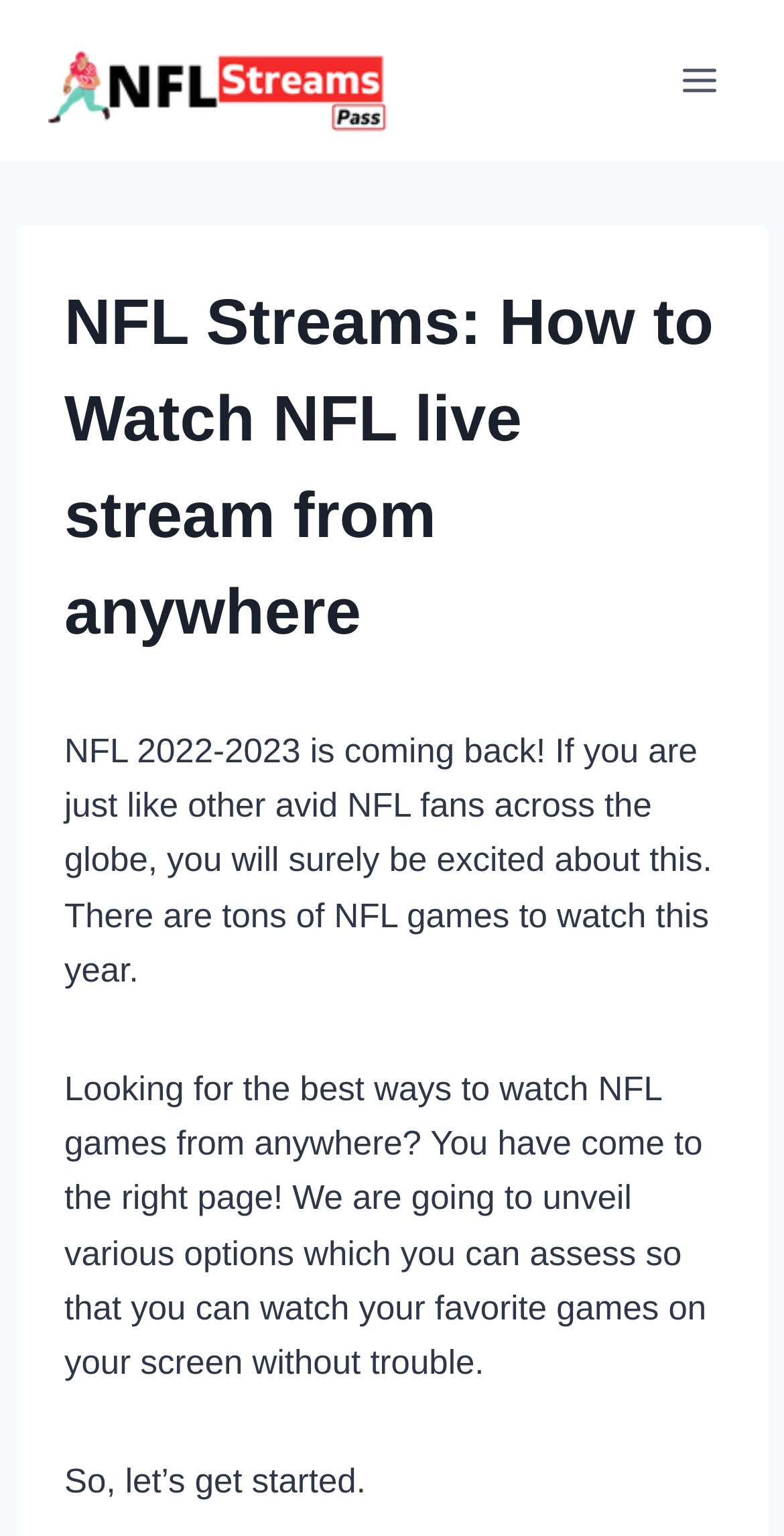What is the focus of the webpage?
Answer with a single word or phrase, using the screenshot for reference.

NFL live streams